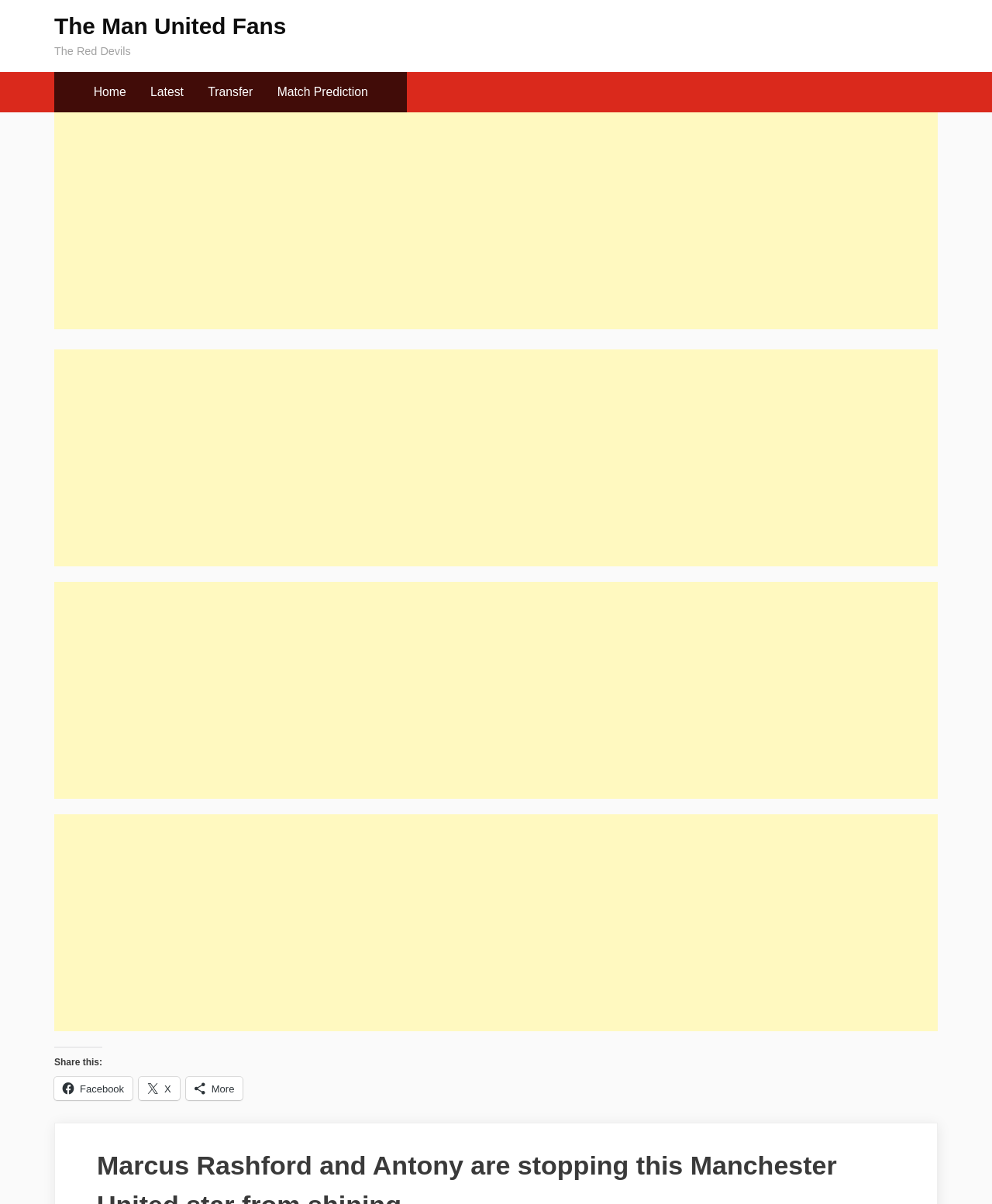Find the bounding box coordinates for the area that must be clicked to perform this action: "Click on Latest".

[0.143, 0.063, 0.194, 0.09]